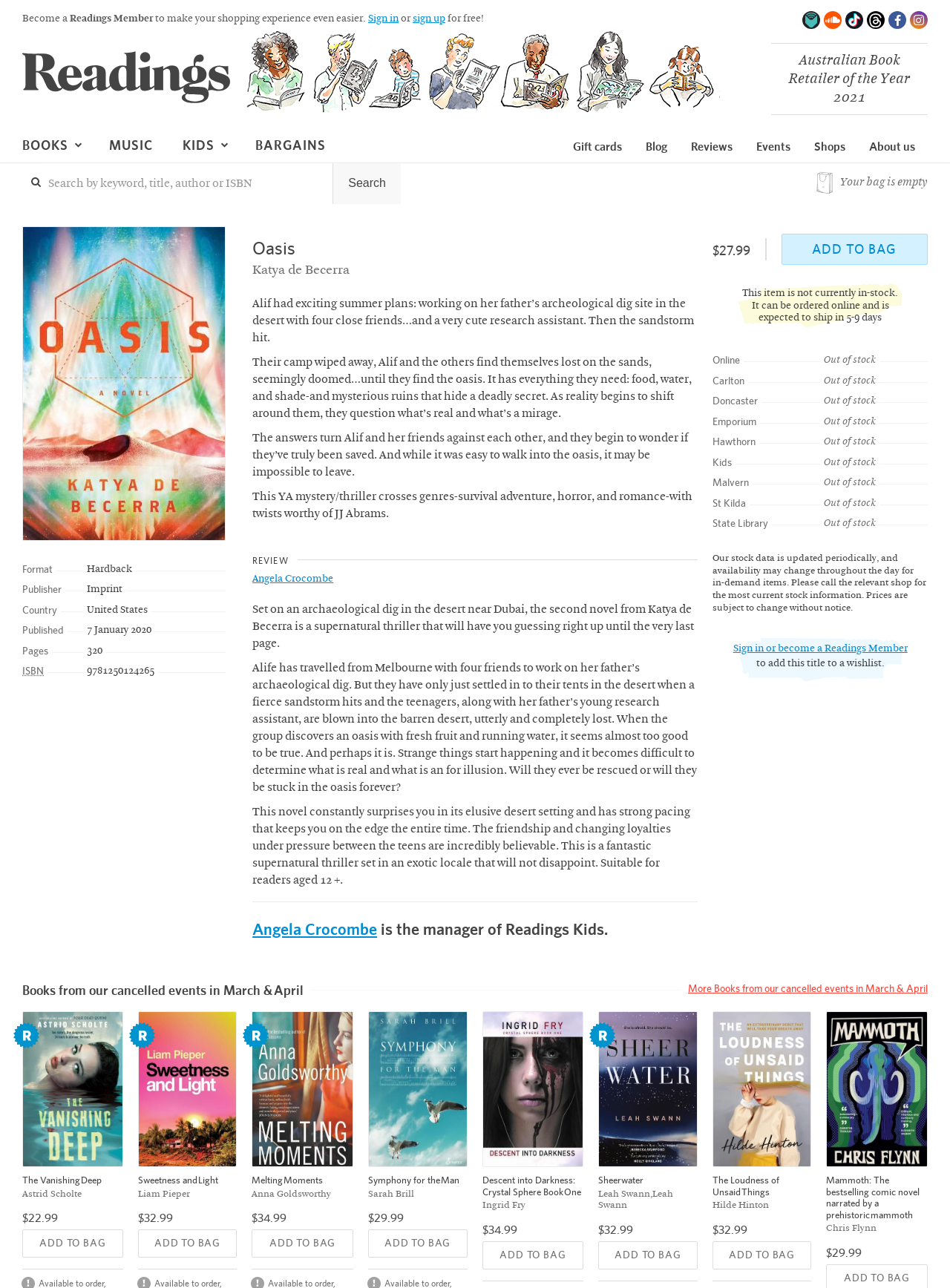Determine the bounding box of the UI element mentioned here: "sign up". The coordinates must be in the format [left, top, right, bottom] with values ranging from 0 to 1.

[0.434, 0.01, 0.469, 0.018]